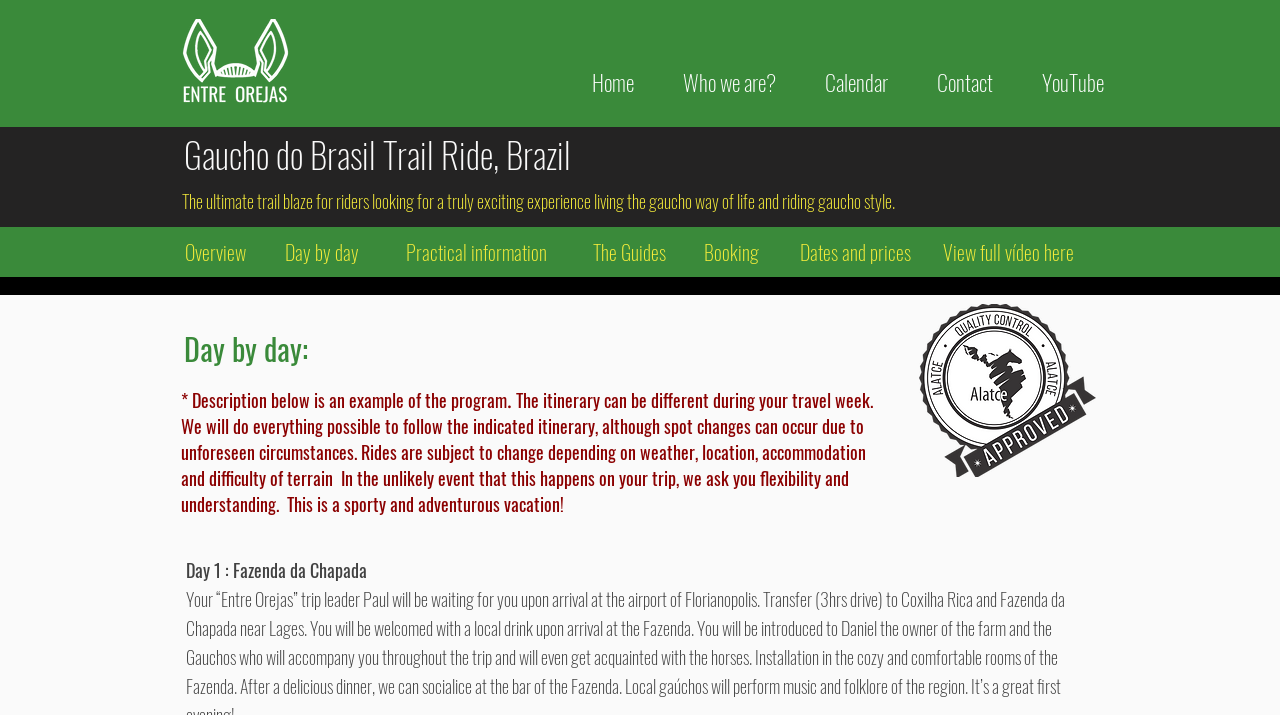Who is the trip leader?
Look at the image and provide a short answer using one word or a phrase.

Paul